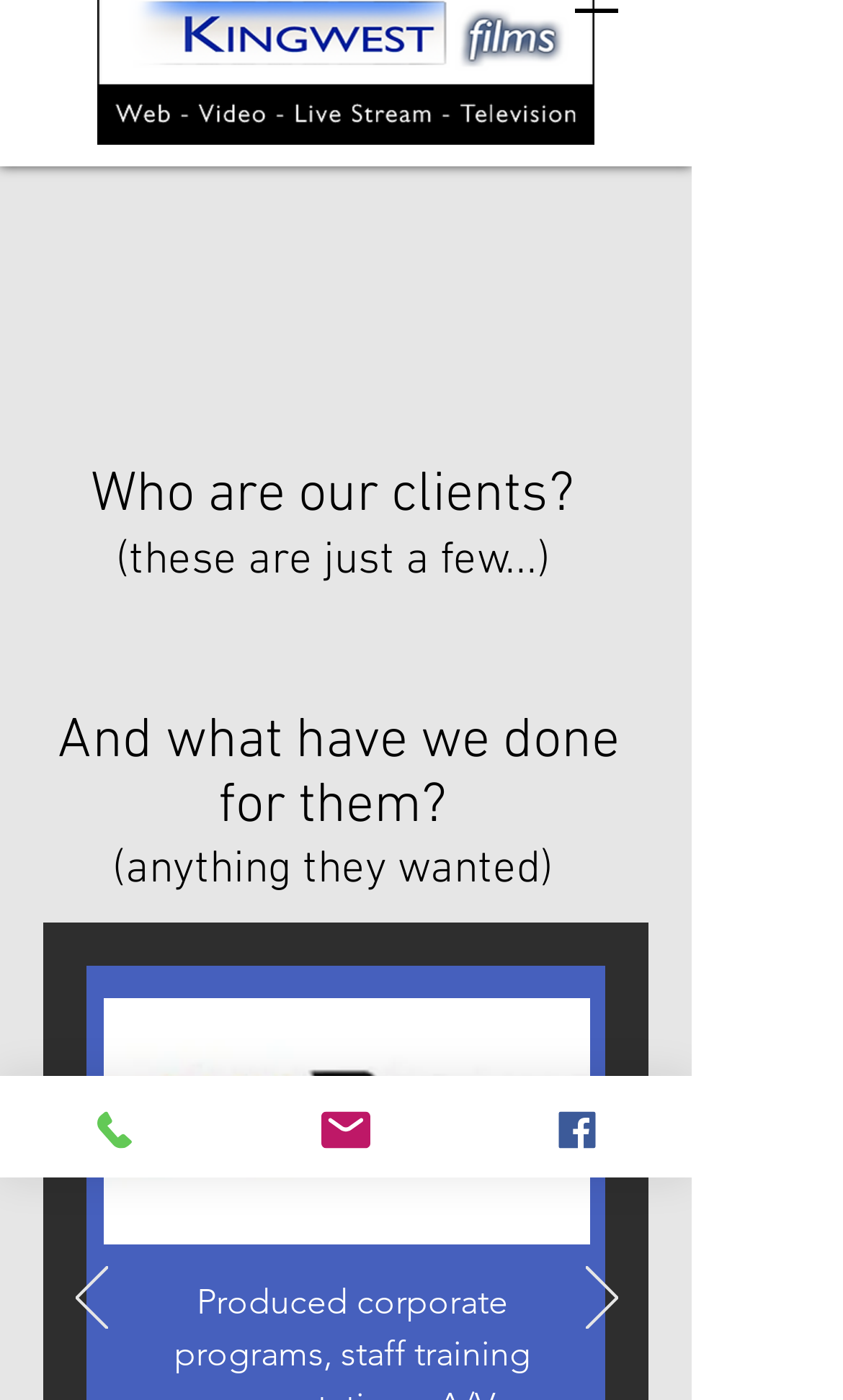What is the layout of the client list?
Answer with a single word or phrase, using the screenshot for reference.

Horizontal